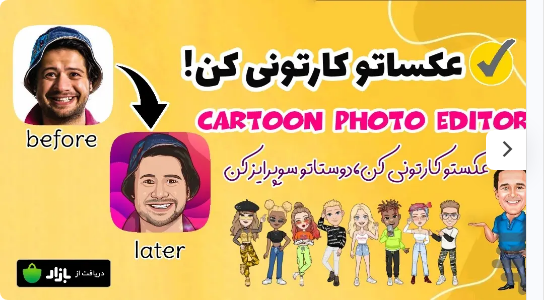What is the purpose of the arrow in the graphic?
Refer to the image and give a detailed response to the question.

The arrow pointing from the 'before' box to the 'later' box illustrates the transformation process of the Cartoon Photo Editor app, showcasing how the app can convert a normal photo into a cartoonized version.